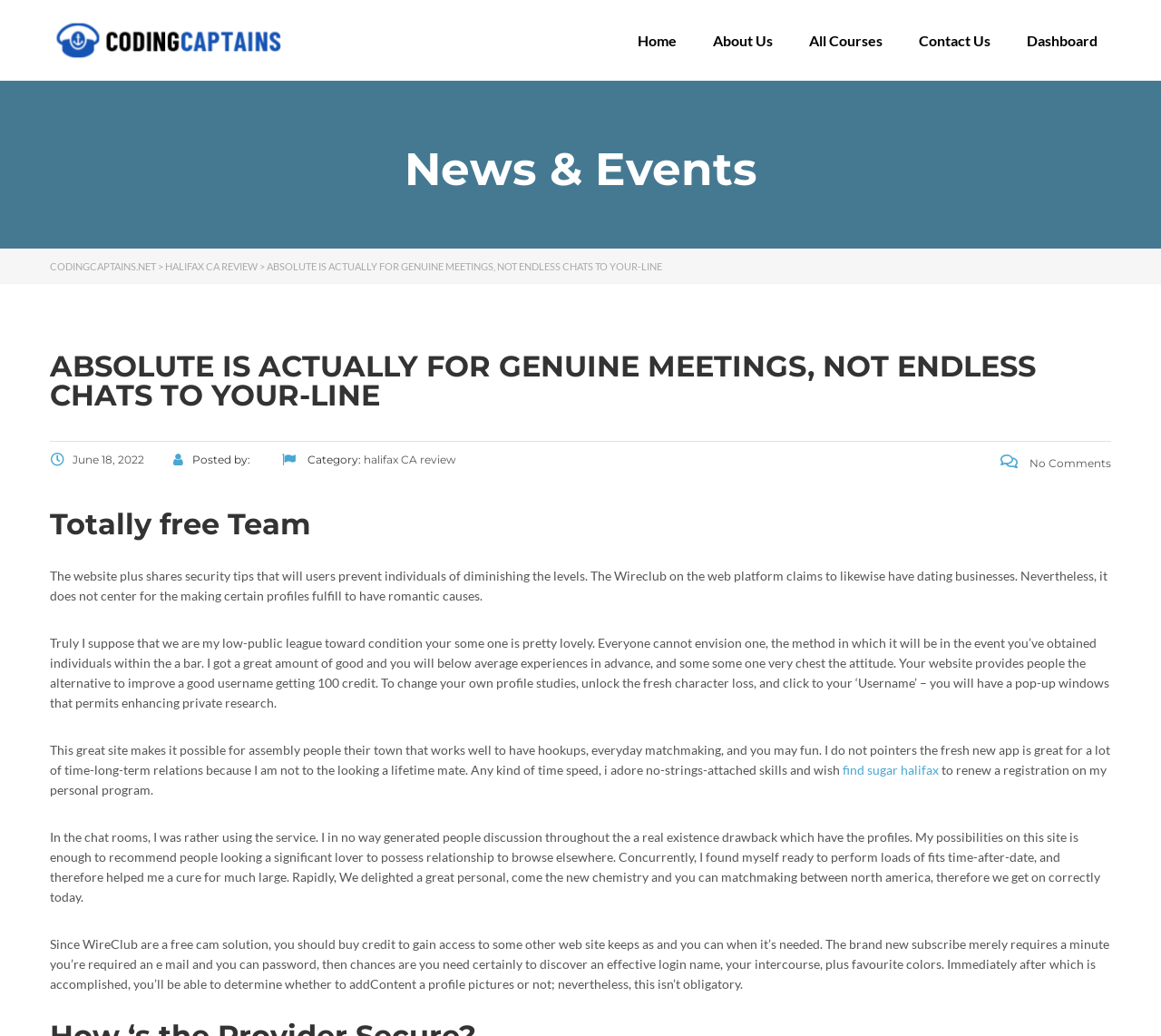What is the purpose of this website?
Answer the question in a detailed and comprehensive manner.

Based on the webpage content, it appears that the website is designed to facilitate genuine meetings and connections between individuals, rather than endless online chats. The website provides a platform for users to share their experiences and connect with others in their area.